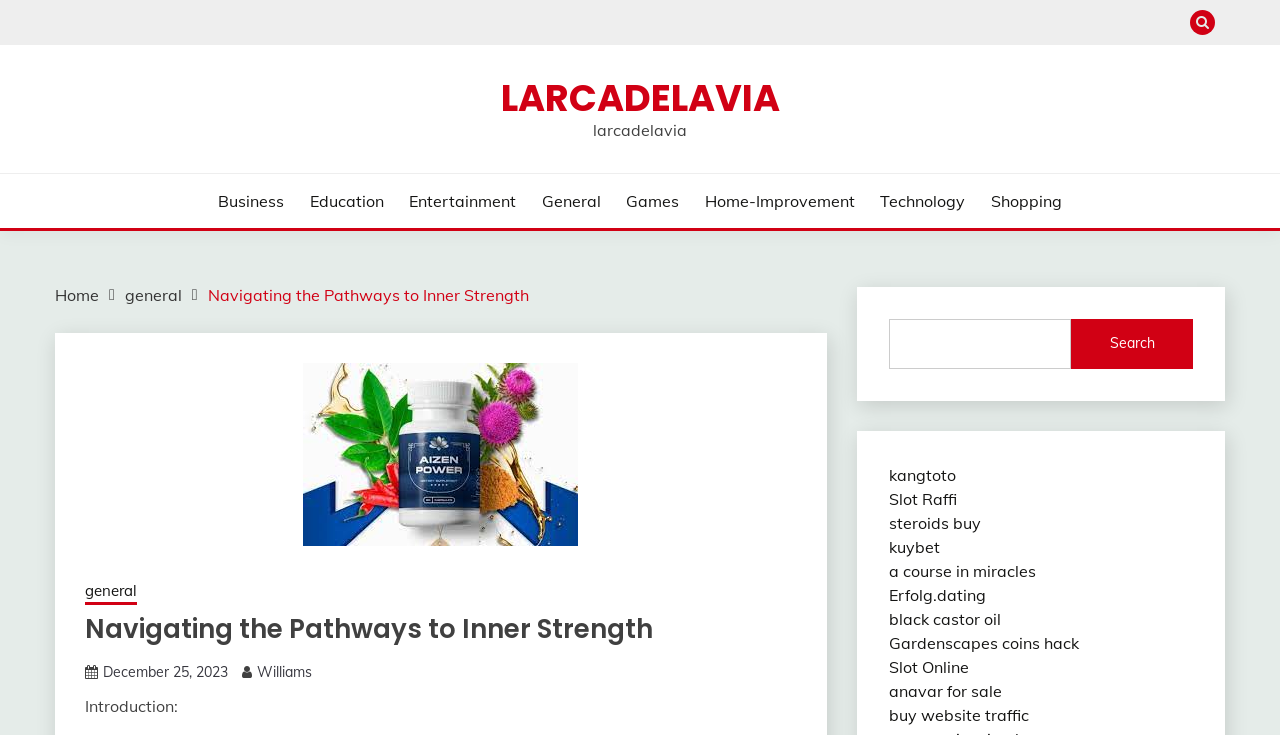What is the date of the latest article?
Examine the image and provide an in-depth answer to the question.

I looked for the element that contains the date of the latest article and found it under the 'Navigating the Pathways to Inner Strength' element, which is 'December 25, 2023'.